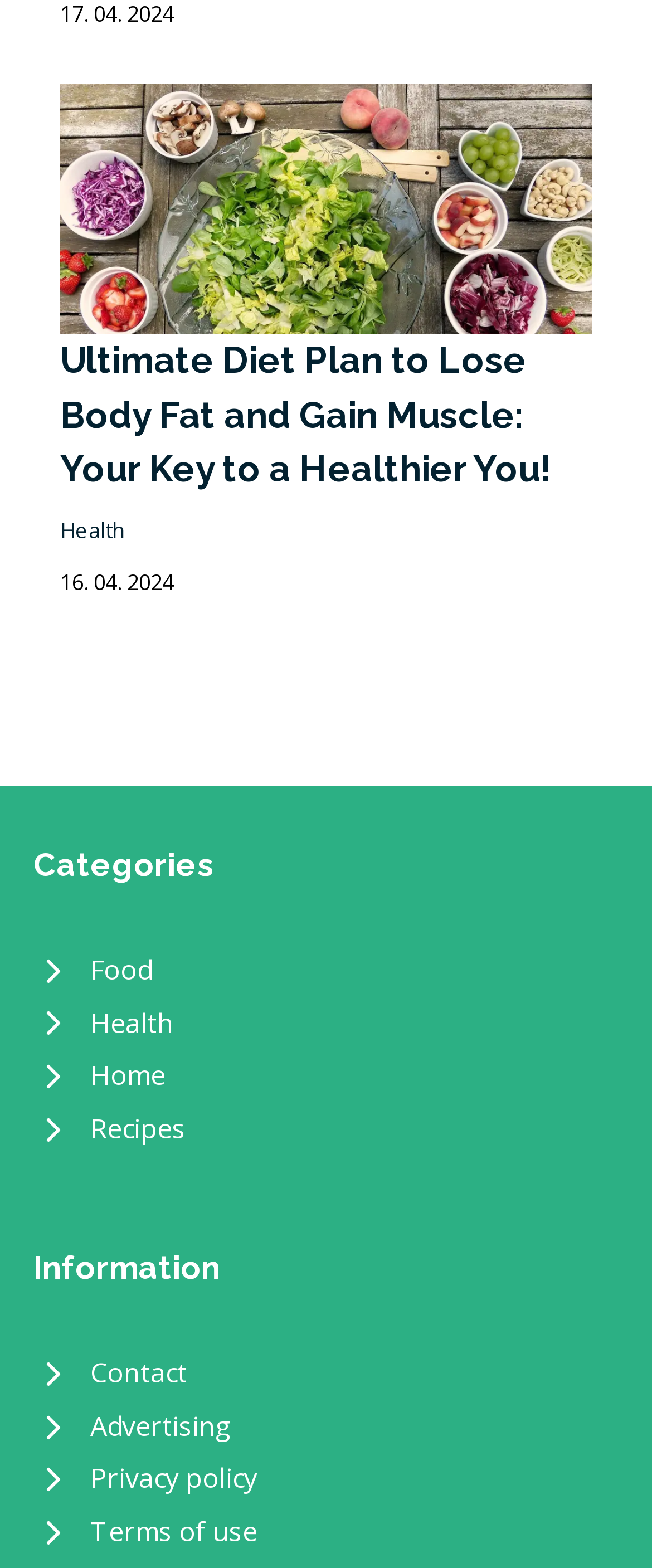Identify the bounding box coordinates for the UI element described by the following text: "Privacy policy". Provide the coordinates as four float numbers between 0 and 1, in the format [left, top, right, bottom].

[0.051, 0.927, 0.949, 0.96]